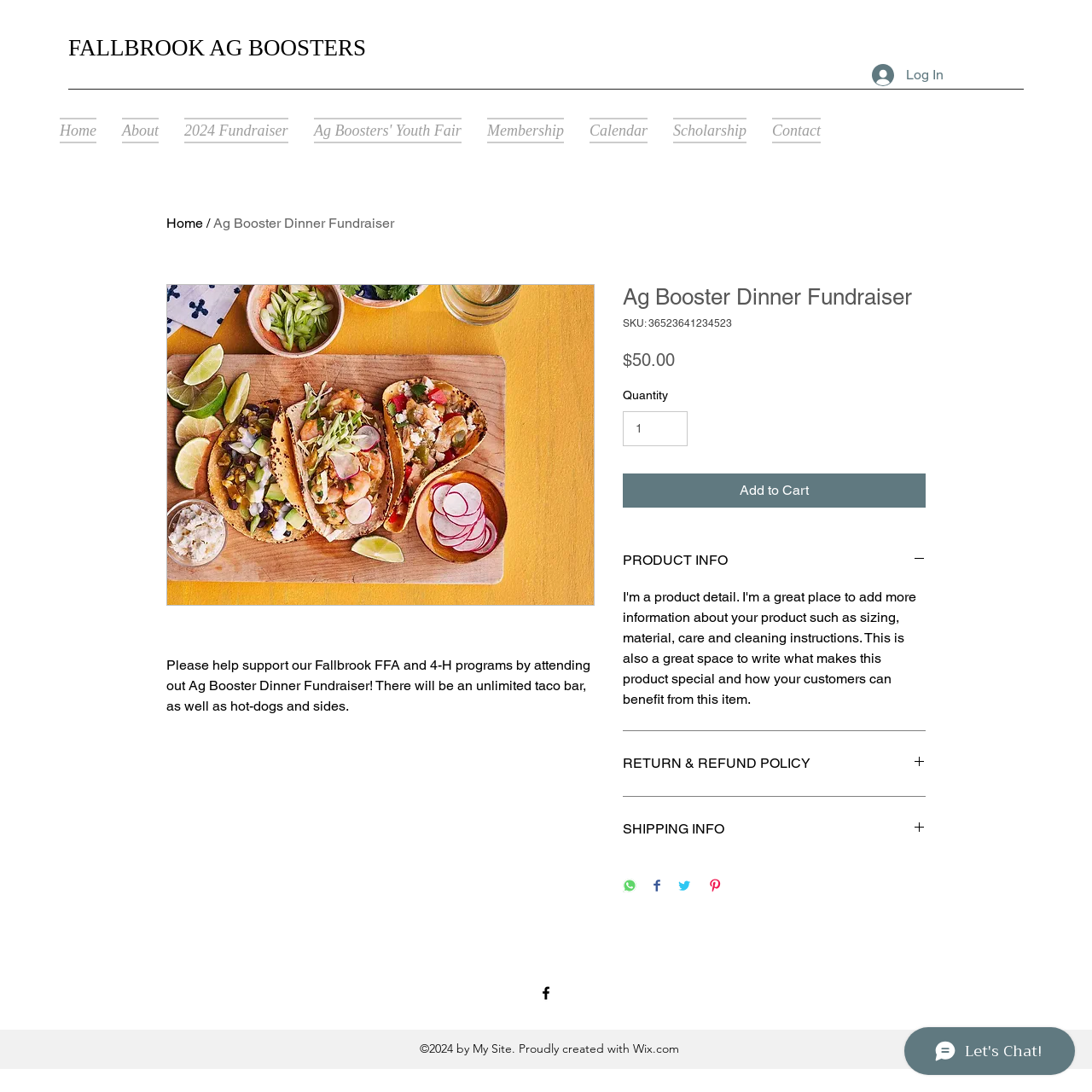Please specify the bounding box coordinates in the format (top-left x, top-left y, bottom-right x, bottom-right y), with values ranging from 0 to 1. Identify the bounding box for the UI component described as follows: Home

[0.152, 0.197, 0.186, 0.212]